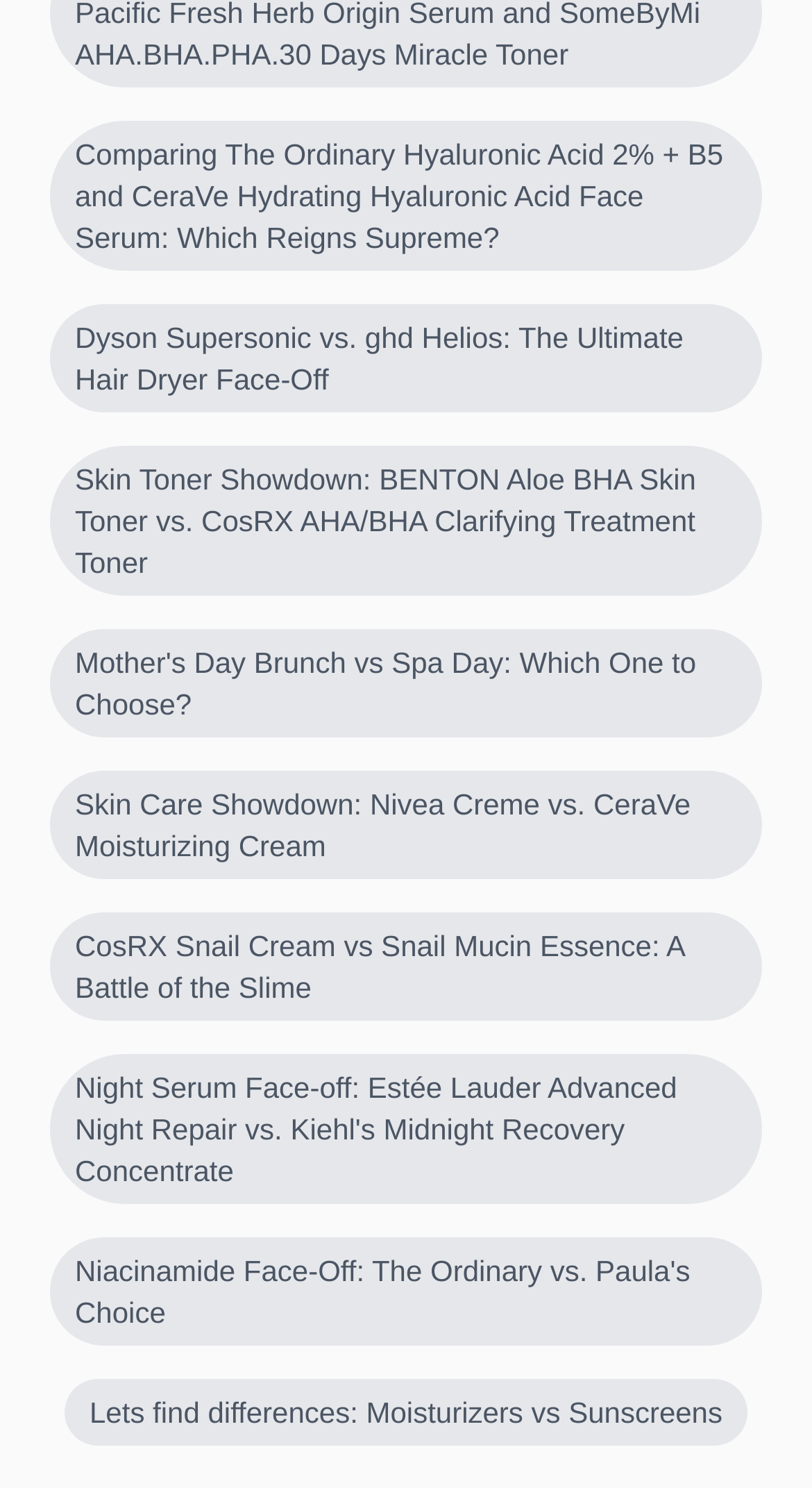Pinpoint the bounding box coordinates of the area that must be clicked to complete this instruction: "Explore the review of Dyson Supersonic vs. ghd Helios hair dryers".

[0.041, 0.193, 0.959, 0.288]